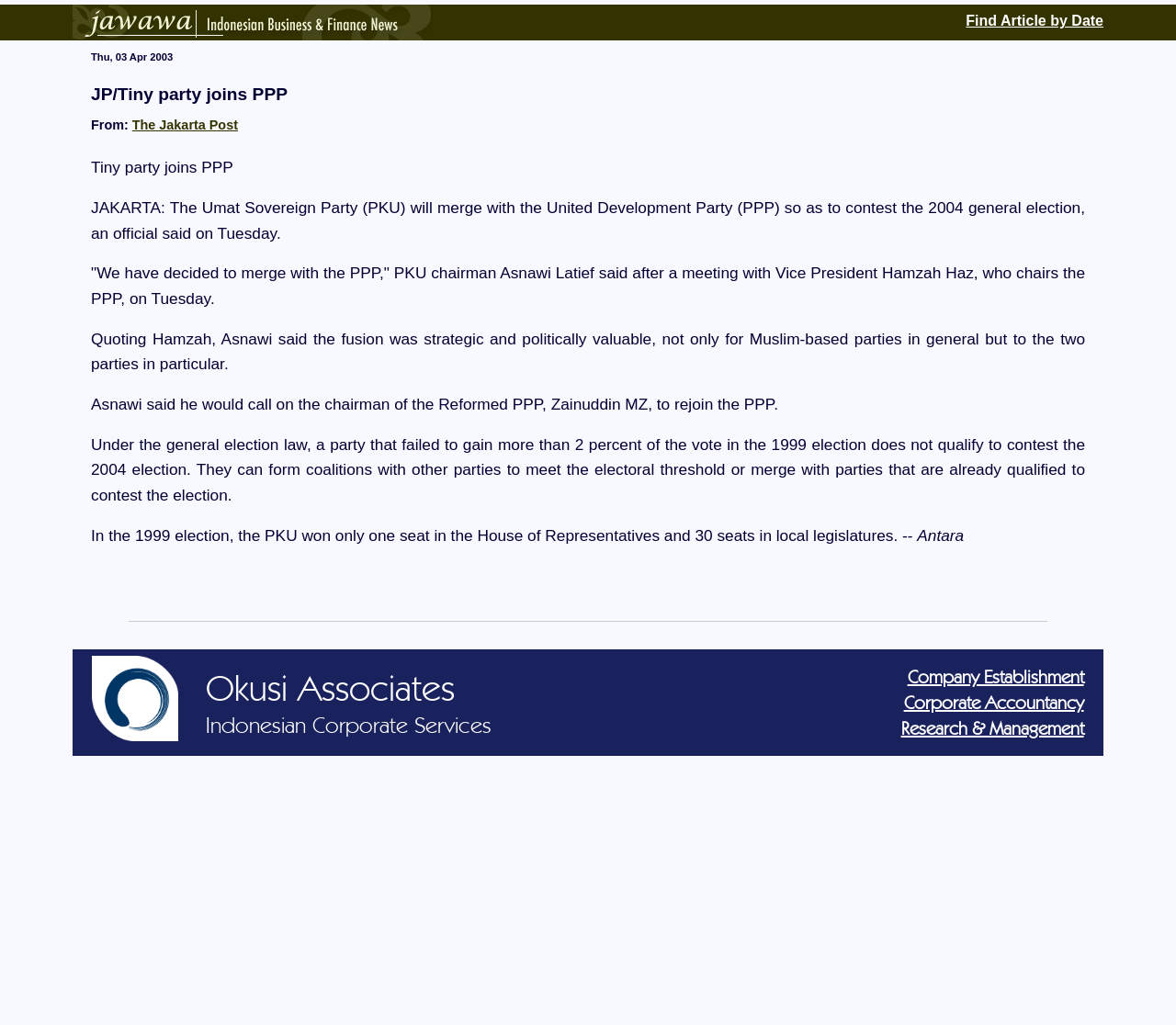Who is the chairman of the PKU?
Carefully analyze the image and provide a detailed answer to the question.

I found the chairman of the PKU by reading the article text which mentions 'PKU chairman Asnawi Latief said after a meeting with Vice President Hamzah Haz...'.